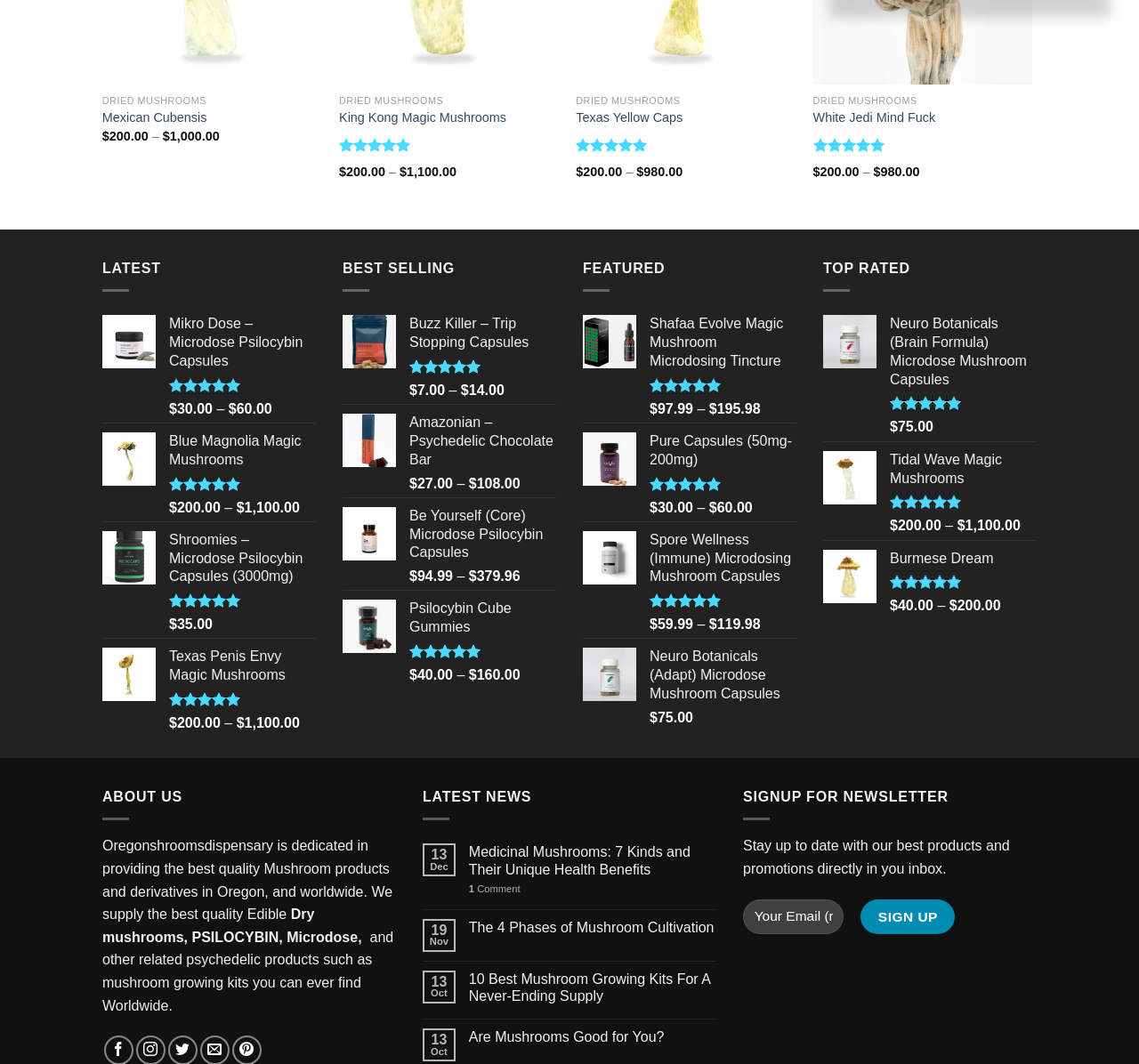What is the price of Buzz Killer – Trip Stopping Capsules?
Provide a one-word or short-phrase answer based on the image.

$7.00 - $14.00